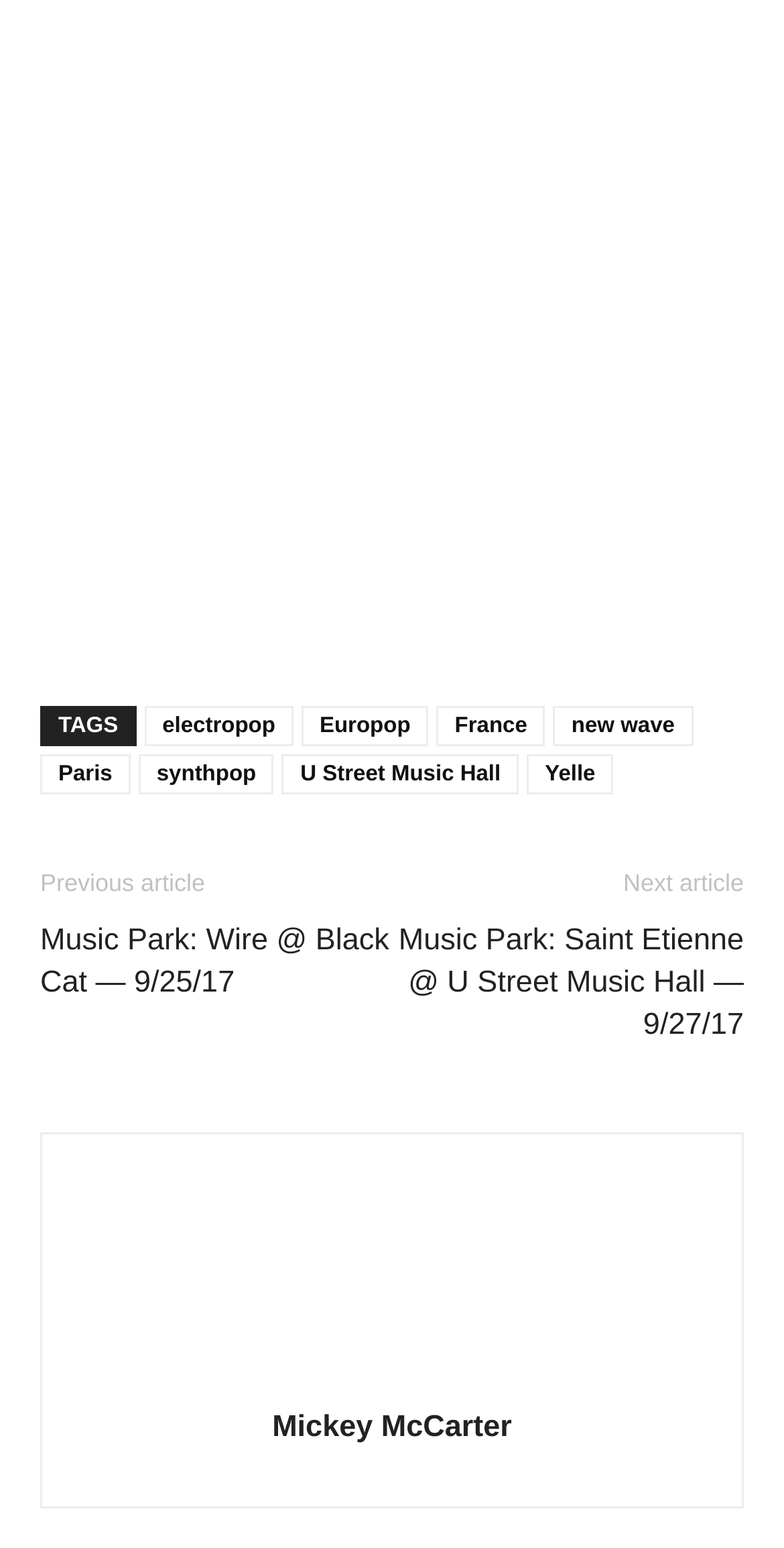Identify the bounding box coordinates of the clickable region to carry out the given instruction: "click on the link to Yelle 20".

[0.051, 0.098, 0.949, 0.401]